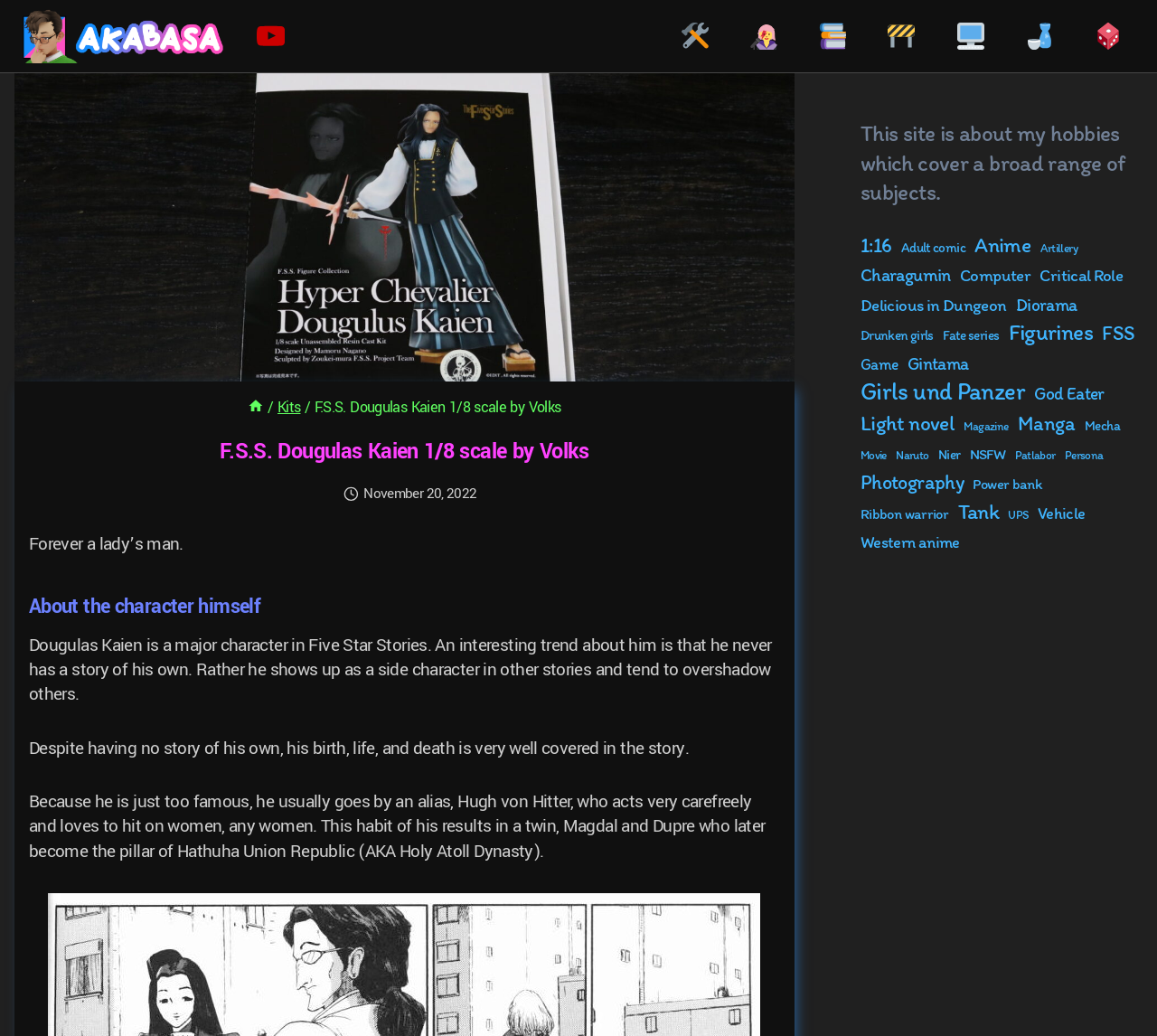Could you find the bounding box coordinates of the clickable area to complete this instruction: "Click the FSS link"?

[0.953, 0.309, 0.981, 0.335]